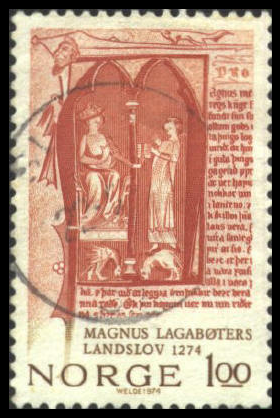What is the significance of Landslov in Norwegian legal history?
Refer to the image and give a detailed answer to the query.

According to the caption, Landslov is a national code of laws established in Norway in 1274, and its significance is highlighted in the stamp, which serves as a visual representation of Norway's legal heritage, connecting past governance with contemporary recognition.